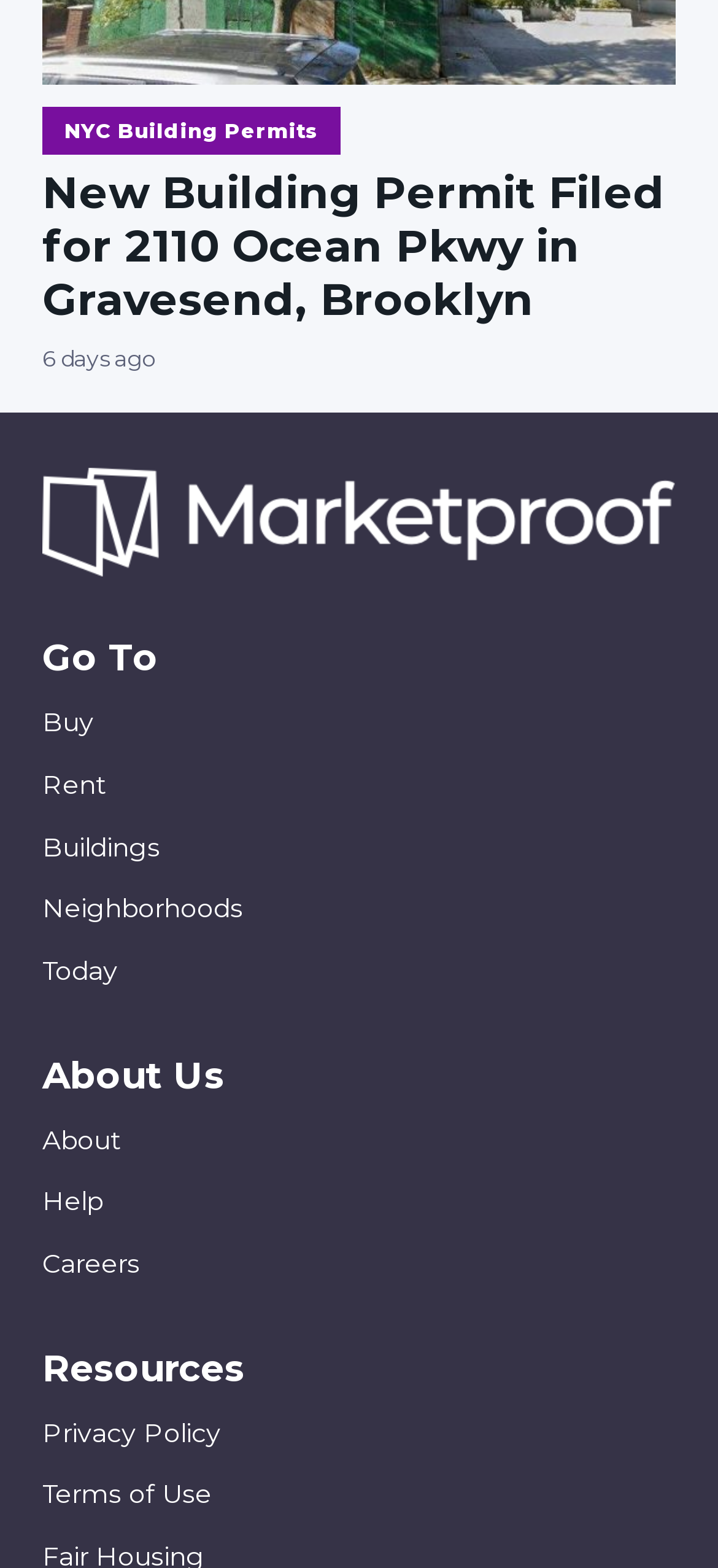Reply to the question with a brief word or phrase: What is the location of the new building permit?

Gravesend, Brooklyn